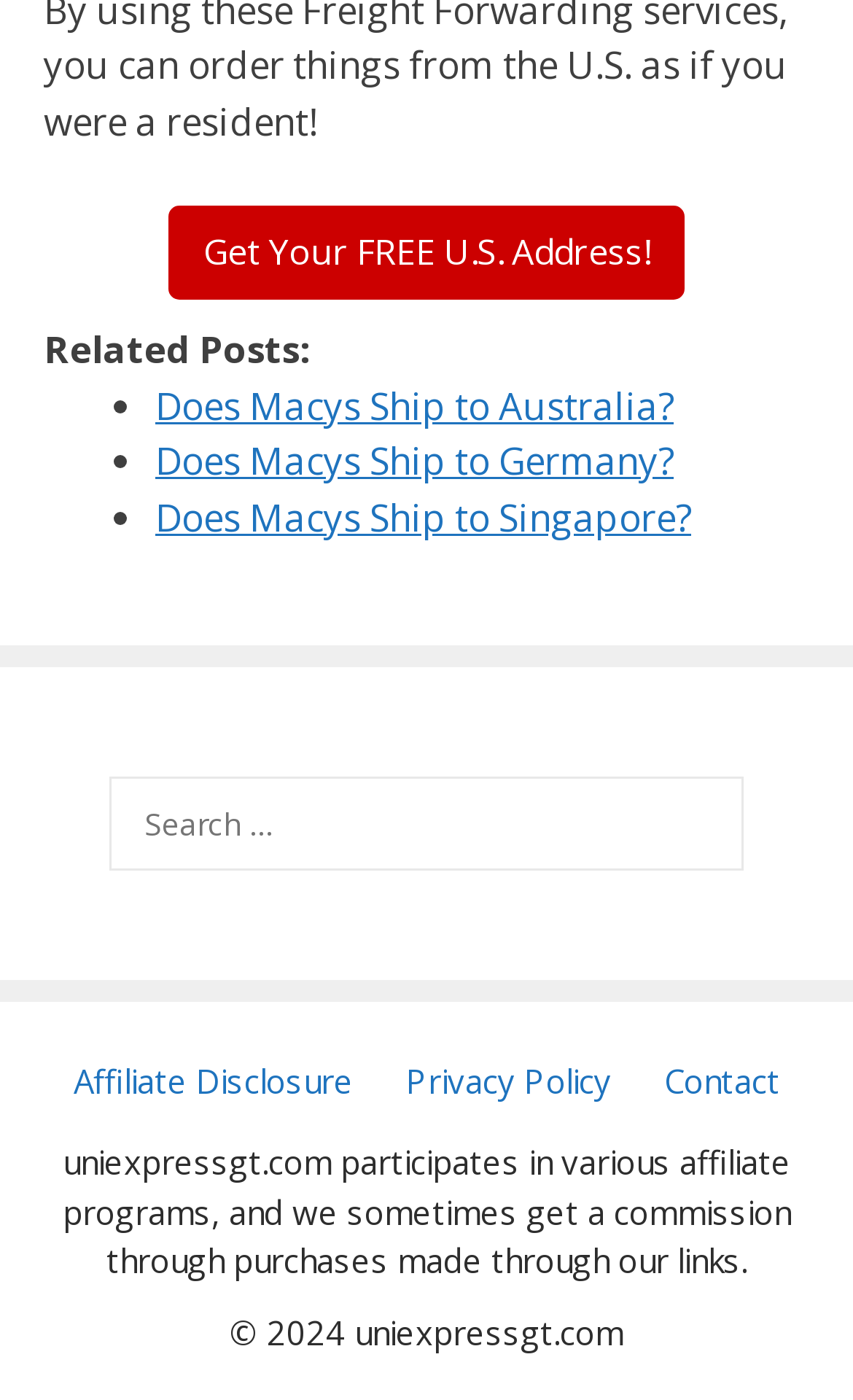Can you find the bounding box coordinates for the element that needs to be clicked to execute this instruction: "Click the menu button"? The coordinates should be given as four float numbers between 0 and 1, i.e., [left, top, right, bottom].

None